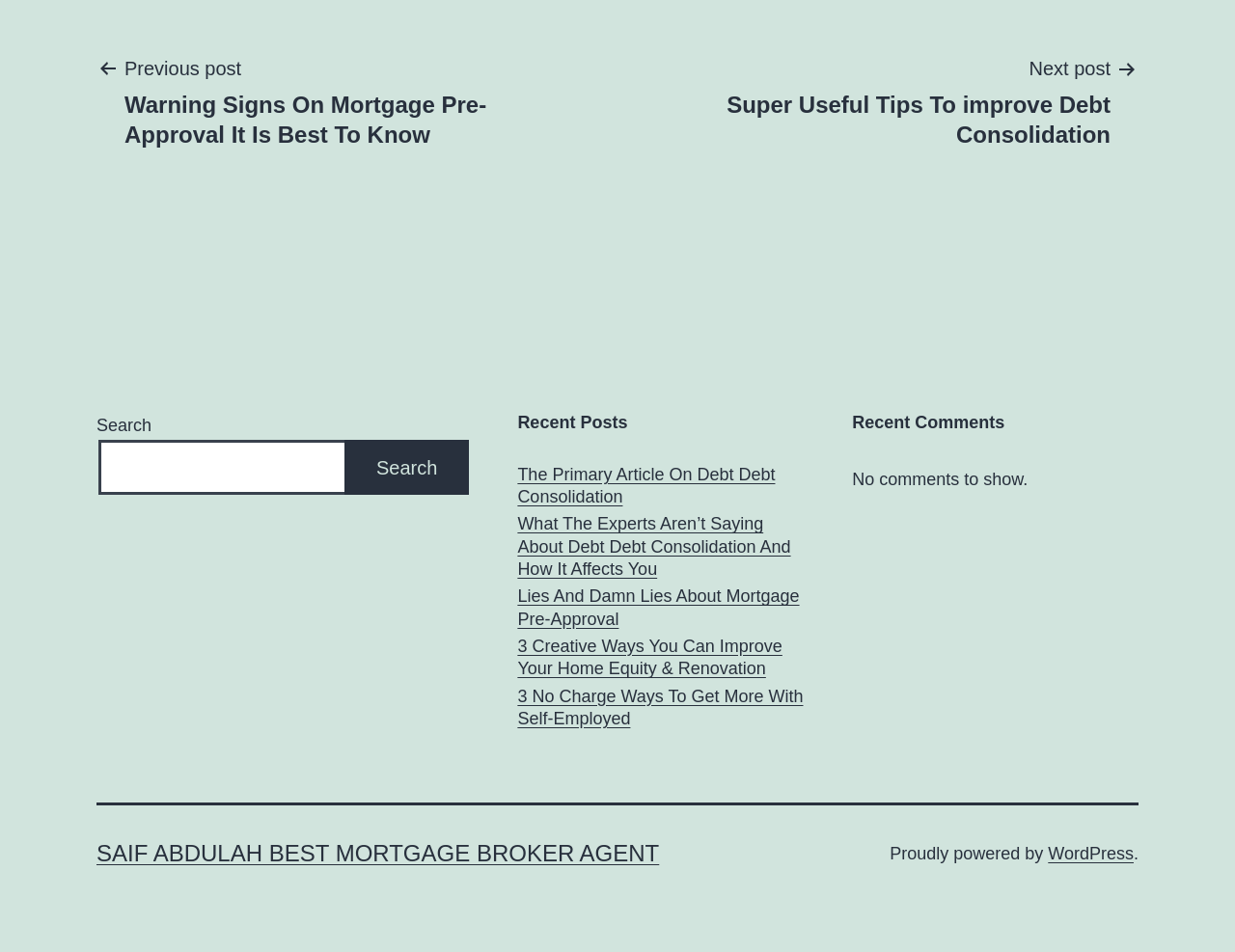Identify the bounding box coordinates of the clickable region necessary to fulfill the following instruction: "Go to next post". The bounding box coordinates should be four float numbers between 0 and 1, i.e., [left, top, right, bottom].

[0.508, 0.055, 0.922, 0.158]